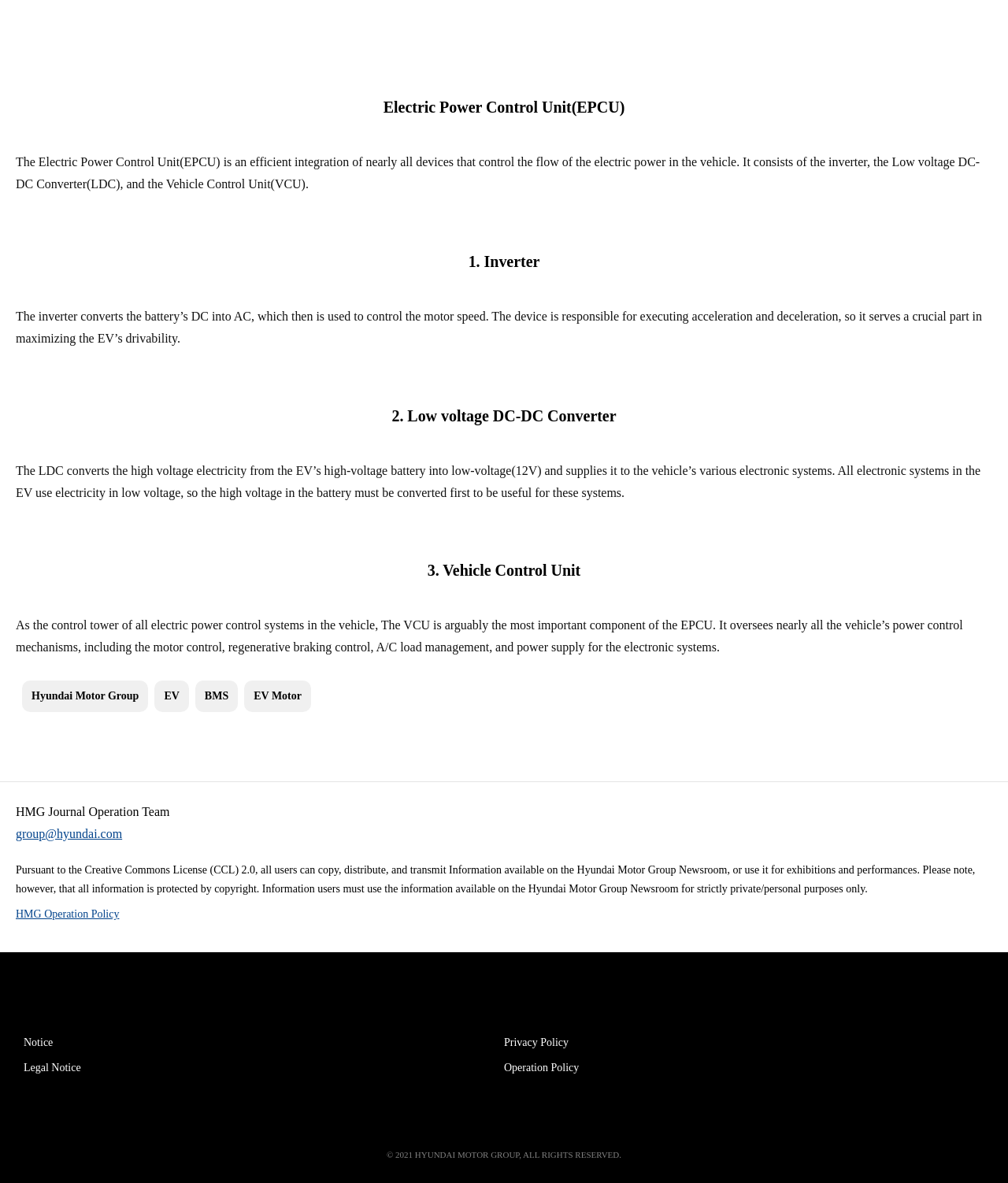Locate the bounding box coordinates of the element to click to perform the following action: 'Contact via email'. The coordinates should be given as four float values between 0 and 1, in the form of [left, top, right, bottom].

[0.016, 0.696, 0.984, 0.714]